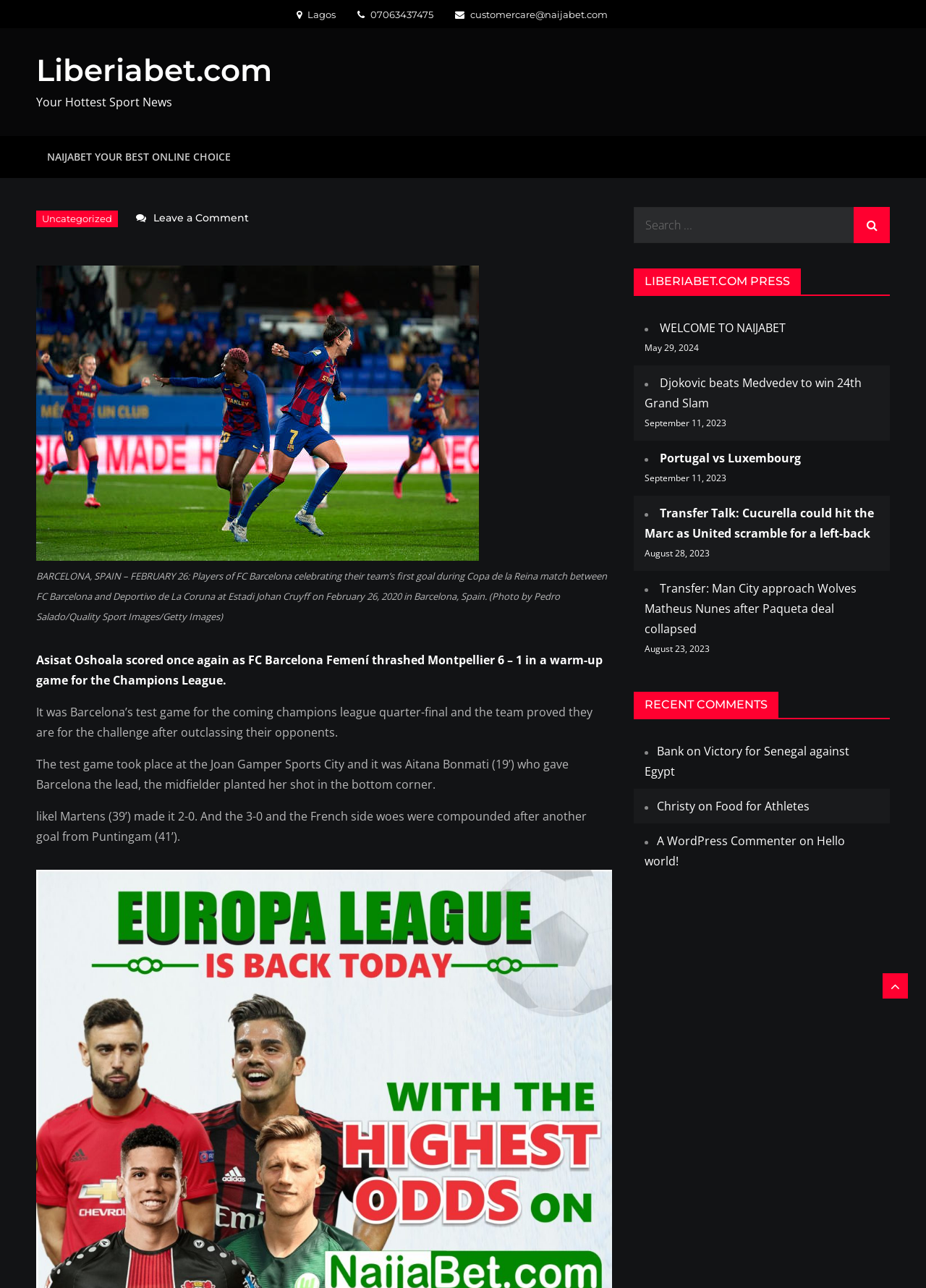Produce an elaborate caption capturing the essence of the webpage.

The webpage is a sports news website, Liberiabet.com, with a focus on football news. At the top, there is a navigation menu with a primary menu link "NAIJABET YOUR BEST ONLINE CHOICE" and several sub-links, including "Uncategorized" and "Leave a Comment on Oshoala scores again to lead Barcelona to victory over Montpelier".

Below the navigation menu, there is a large image with a figure caption describing a football match between FC Barcelona and Deportivo de La Coruna. The image is accompanied by three paragraphs of text, detailing a warm-up game between FC Barcelona Femení and Montpellier, where Asisat Oshoala scored a goal.

To the right of the image, there is a search bar with a search button and a heading "LIBERIABET.COM PRESS". Below the search bar, there are several news article links, including "Djokovic beats Medvedev to win 24th Grand Slam", "Portugal vs Luxembourg", and "Transfer Talk: Cucurella could hit the Marc as United scramble for a left-back". Each article link has a corresponding date, ranging from May 29, 2024, to August 23, 2023.

Further down the page, there is a section titled "RECENT COMMENTS" with several links to comments, including "Victory for Senegal against Egypt", "Christy", and "Food for Athletes". Each comment link has a corresponding username and date.

At the top-left corner of the page, there is a heading "Liberiabet.com" with a link to the website's homepage. Below it, there is a static text "Your Hottest Sport News". There are also two links, one with a phone number and another with an email address, located at the top-right corner of the page.